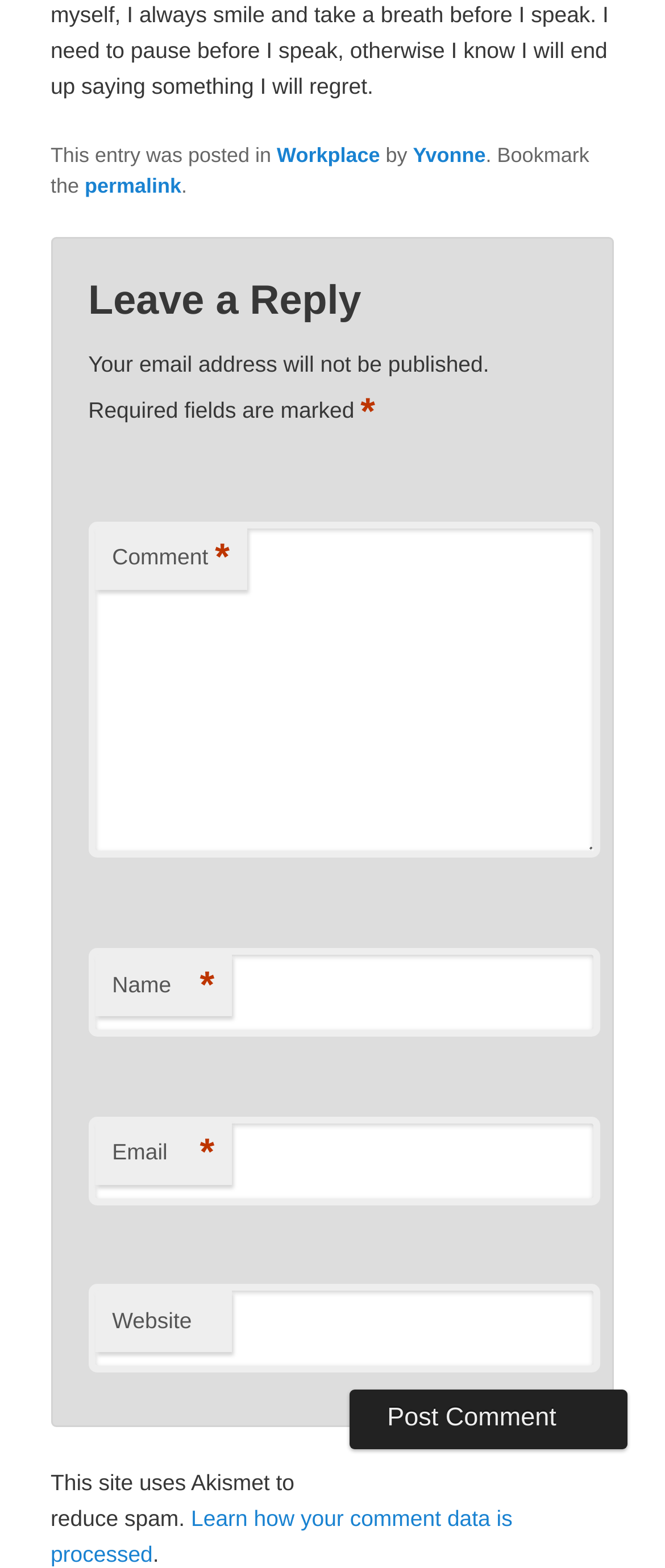Can you look at the image and give a comprehensive answer to the question:
What is the purpose of the comment section?

The heading 'Leave a Reply' above the comment section indicates that the purpose of this section is to allow users to leave a reply or comment on the post.